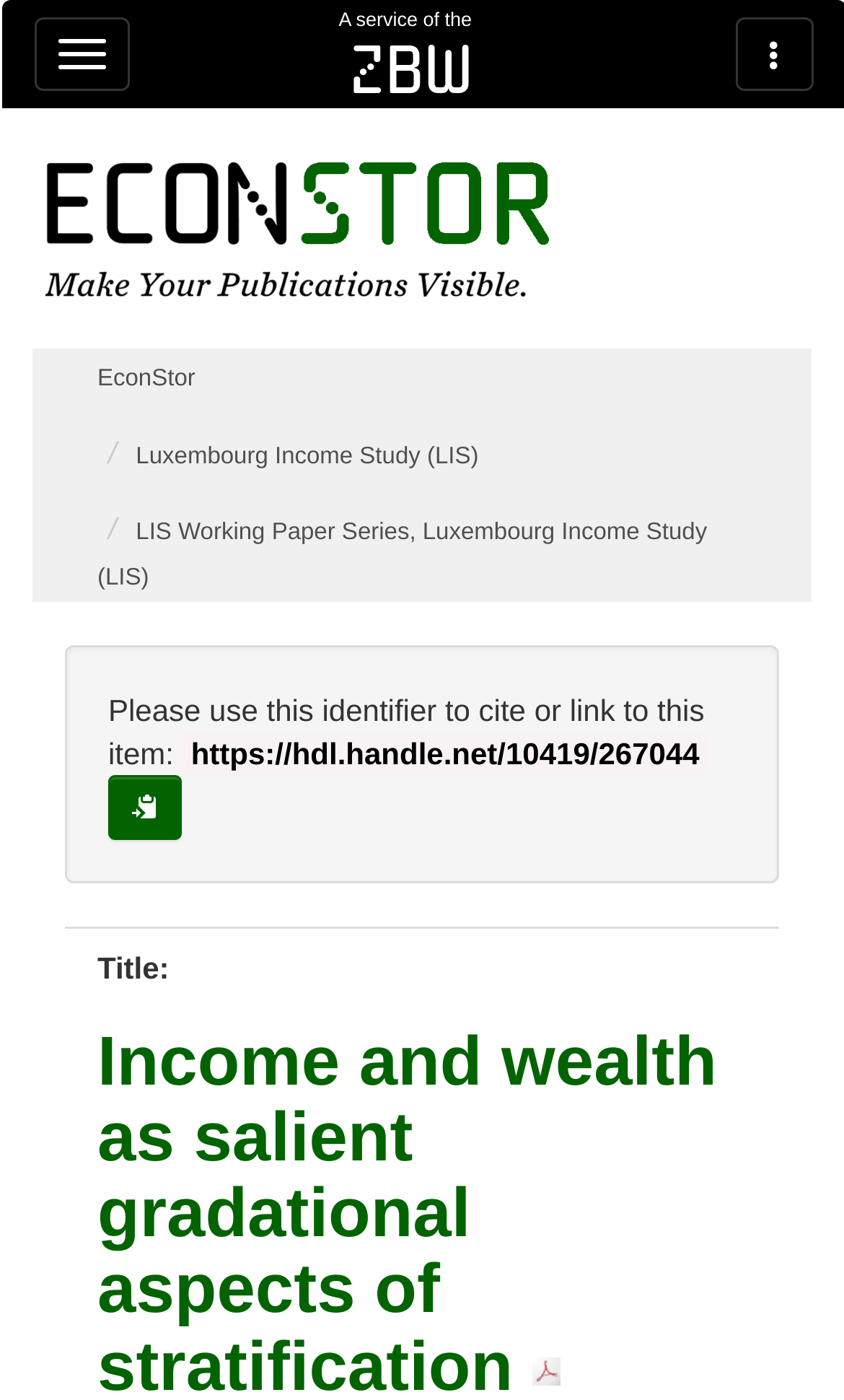Explain the webpage in detail.

The webpage is a publication server for scholarly economic literature, specifically focused on the topic "Income and wealth as salient gradational aspects of stratification". 

At the top of the page, there is a header section that contains a brief description "A service of the" followed by a link to "zbw". Below this, there is a prominent link to "EconStor - Make Your Publications Visible. (Home)" accompanied by an image with the same title. 

On the top left, there is a button to toggle the navbar dropdown on mobile devices. On the top right, there is another button with an icon. When expanded, it reveals a navigation menu with links to "EconStor", "Luxembourg Income Study (LIS)", and "LIS Working Paper Series, Luxembourg Income Study (LIS)". 

Below the navigation menu, there is a section that provides citation information for the publication. It includes a static text "Please use this identifier to cite or link to this item:", followed by a code block containing the identifier "https://hdl.handle.net/10419/267044". There is also a button to copy the identifier to the clipboard. 

Further down, there is a section that displays the title of the publication, "Title:", accompanied by a PDF logo on the right side.